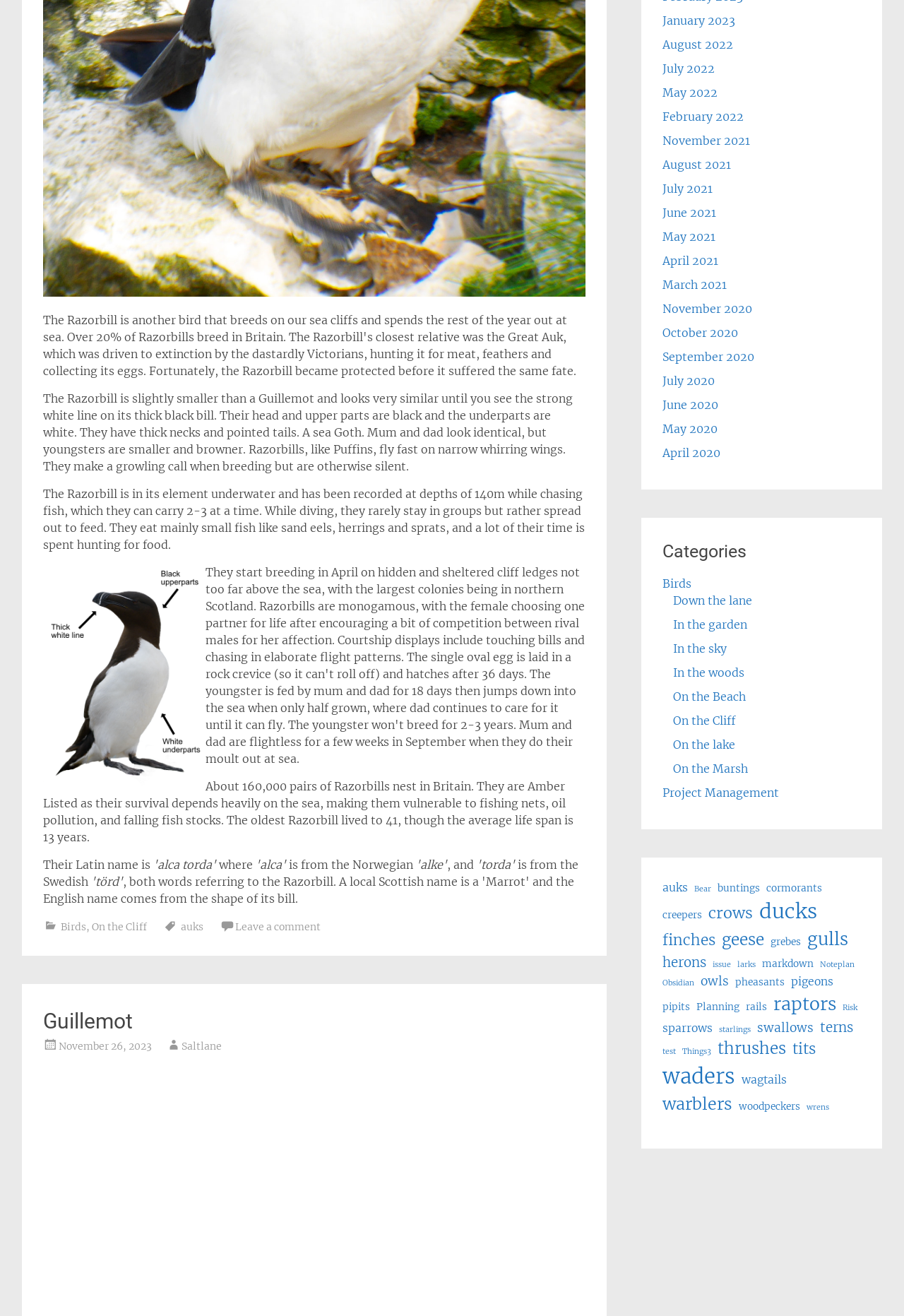Please provide a detailed answer to the question below by examining the image:
How many items are in the 'ducks' category?

The webpage has a section for categories, and under the 'ducks' category, there is a link to 'ducks (22 items)', indicating that there are 22 items in the 'ducks' category.